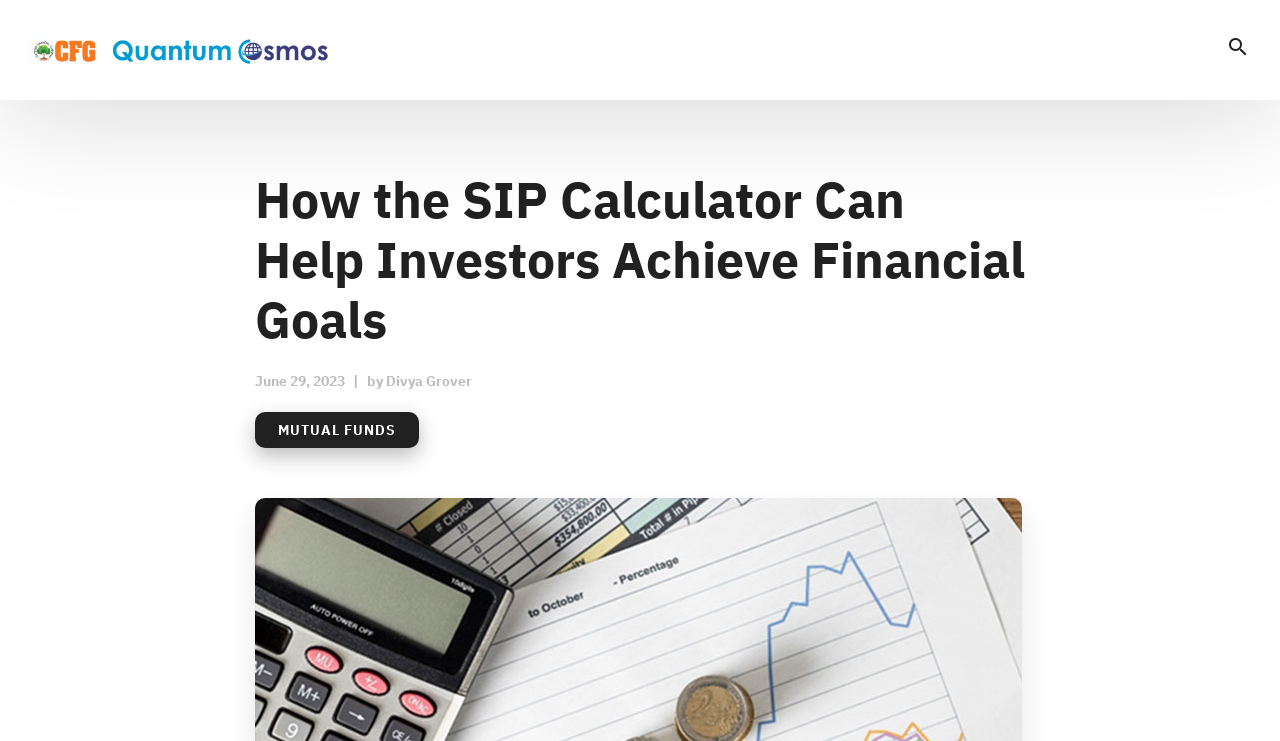What is the author of this article?
Look at the image and provide a detailed response to the question.

I found the author's name by looking at the subheading 'June 29, 2023 | by Divya Grover' which is located below the main heading.